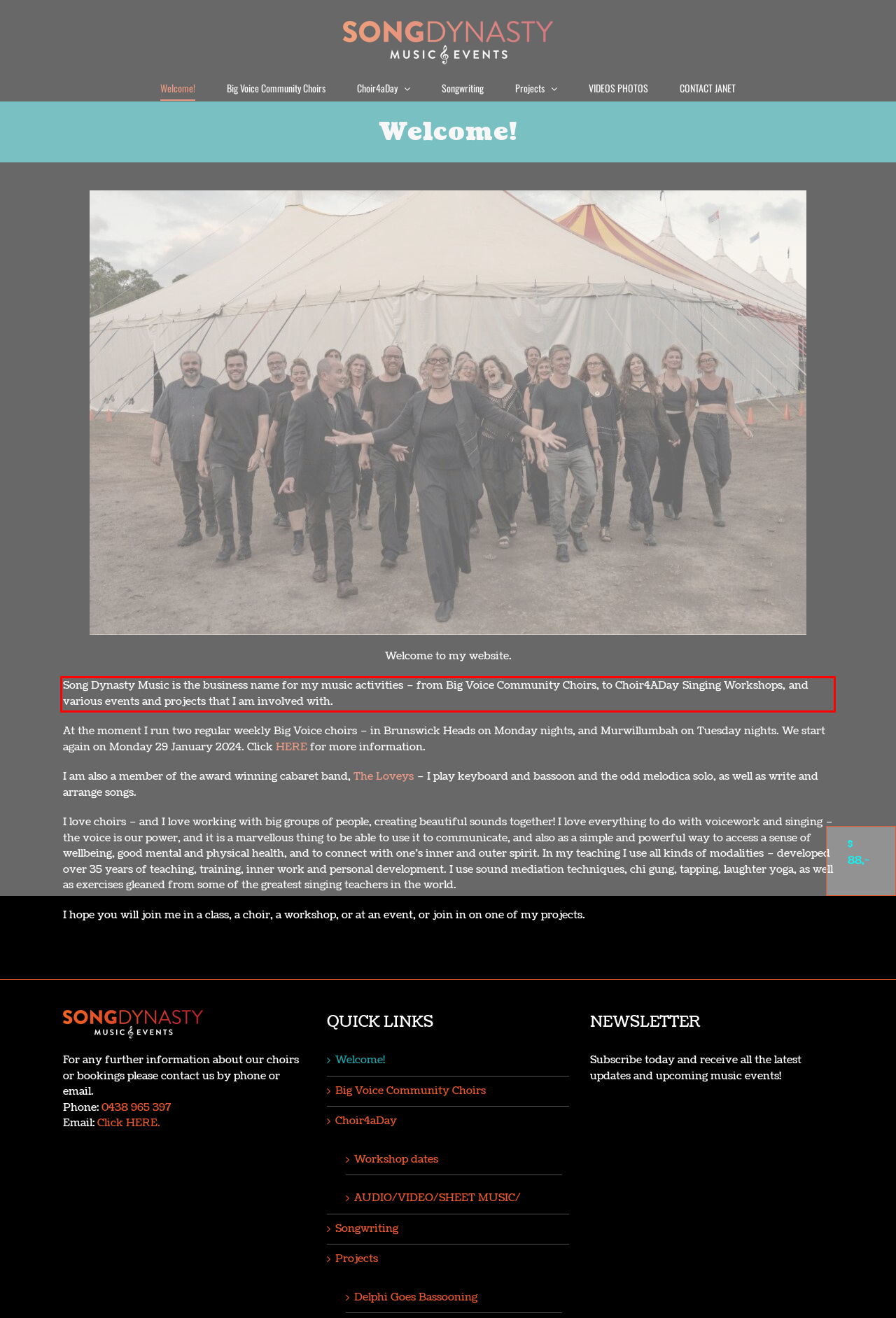Analyze the screenshot of the webpage and extract the text from the UI element that is inside the red bounding box.

Song Dynasty Music is the business name for my music activities – from Big Voice Community Choirs, to Choir4ADay Singing Workshops, and various events and projects that I am involved with.